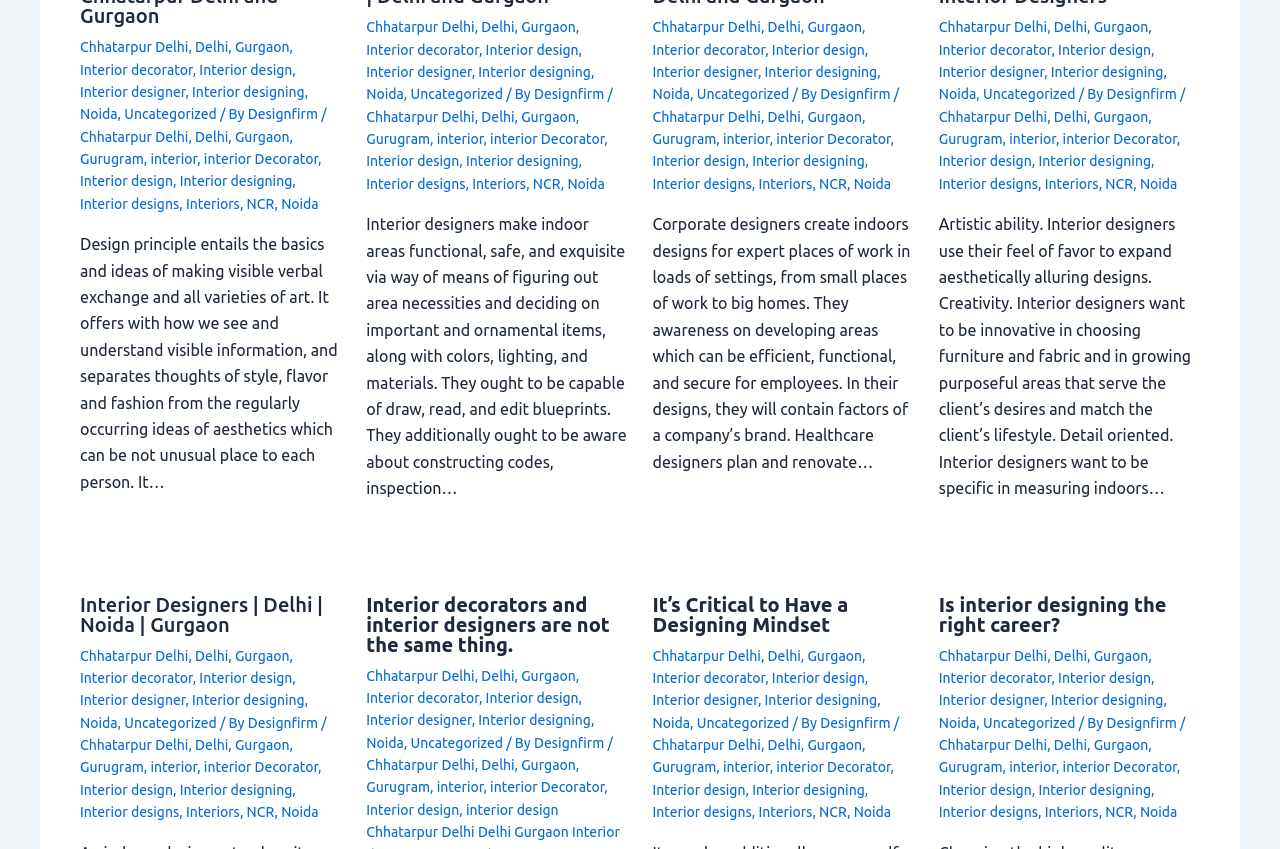Pinpoint the bounding box coordinates of the element that must be clicked to accomplish the following instruction: "Click on 'Designfirm'". The coordinates should be in the format of four float numbers between 0 and 1, i.e., [left, top, right, bottom].

[0.194, 0.125, 0.251, 0.144]